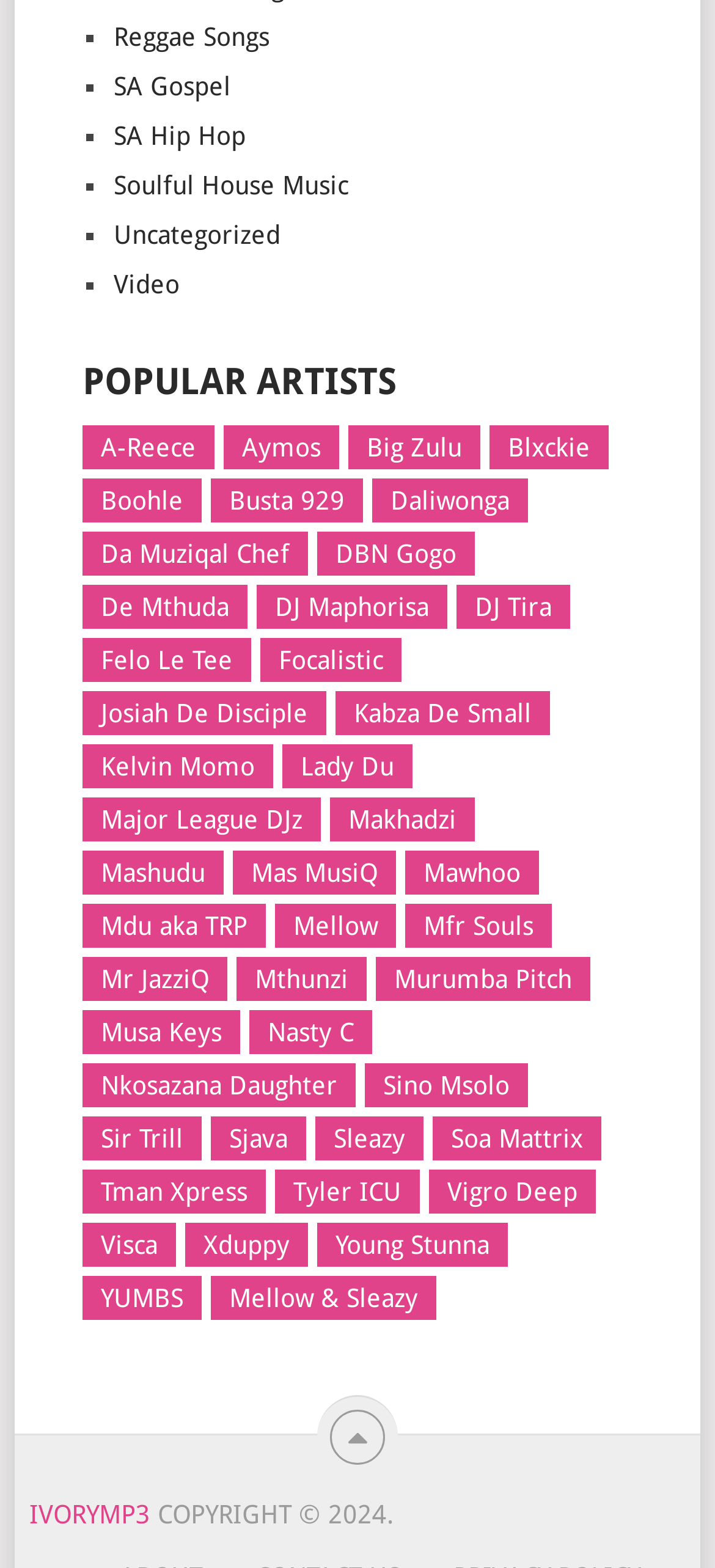Mark the bounding box of the element that matches the following description: "Mellow".

[0.385, 0.576, 0.554, 0.604]